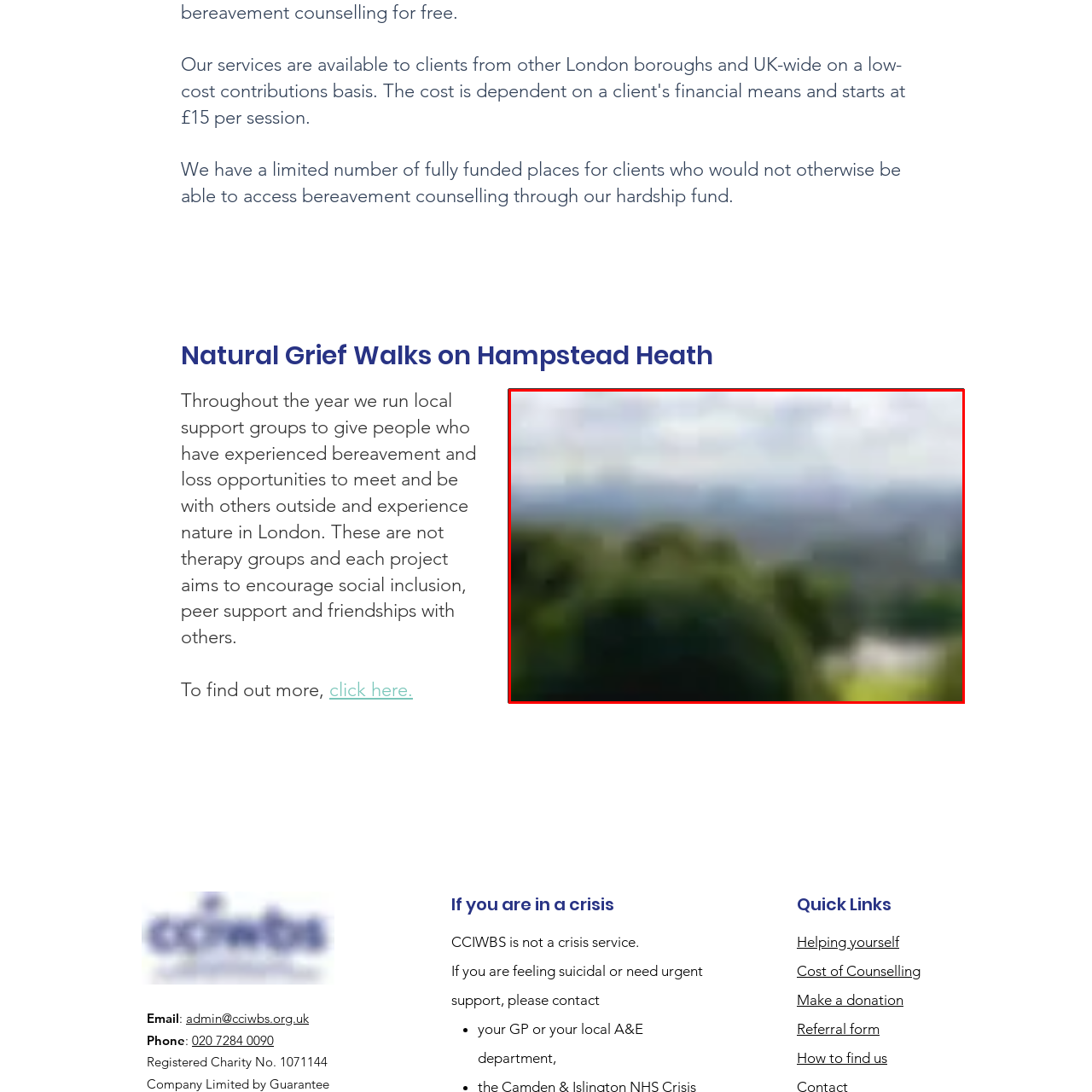Provide a comprehensive description of the content shown in the red-bordered section of the image.

The image showcases a serene view of the London skyline as seen from Hampstead Heath. This picturesque setting encompasses lush greenery in the foreground, providing a stark contrast to the urban landscape in the background. Gazing into the distance, one can observe a hazy outline of various iconic structures that punctuate the city’s skyline, framed by a backdrop of soft, fluffy clouds. This location serves as an ideal spot for individuals seeking solace in nature, reflecting the essence of community and support offered by local bereavement groups, as highlighted in the initiative "Natural Grief Walks on Hampstead Heath." Here, the beauty of the natural environment intertwines with the emotional healing process, inviting participants to connect with both nature and each other.